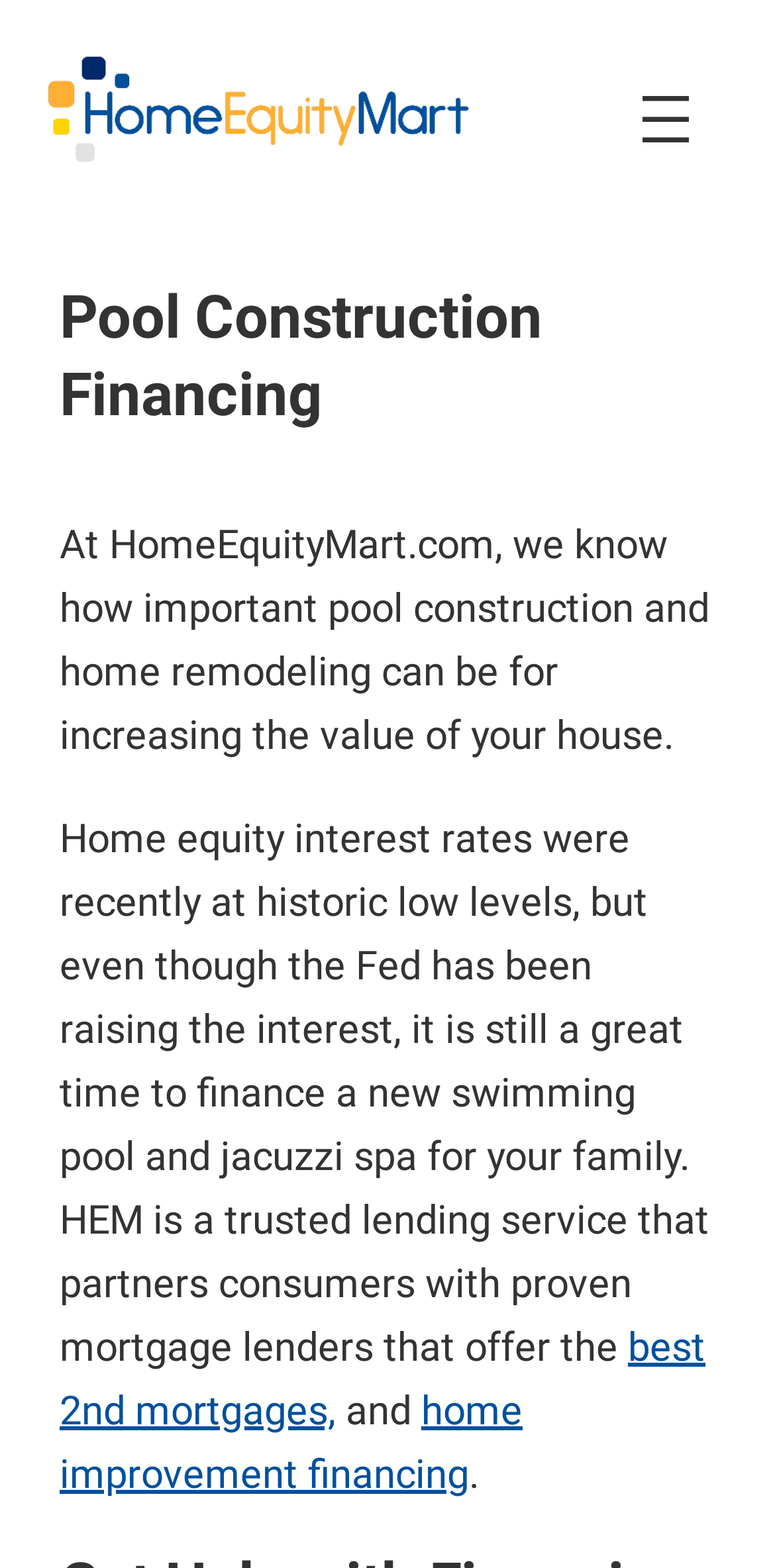Describe the webpage meticulously, covering all significant aspects.

The webpage is about pool construction financing and home remodeling, with a focus on increasing the value of a house. At the top left, there is a logo of "Home Equity Mart" which is also a clickable link. To the right of the logo, there is a navigation menu labeled "Primary - Mobile" with an "Open menu" button that has a popup menu. 

Below the navigation menu, there is a header section with a heading that reads "Pool Construction Financing". Underneath the heading, there is a paragraph of text that explains the importance of pool construction and home remodeling in increasing the value of a house. 

Further down, there is another paragraph of text that discusses home equity interest rates and how it is still a great time to finance a new swimming pool and jacuzzi spa. This paragraph also mentions that Home Equity Mart is a trusted lending service that partners consumers with proven mortgage lenders. 

Within this paragraph, there are two links: "best 2nd mortgages" and "home improvement financing". The links are positioned towards the bottom of the paragraph, with "best 2nd mortgages" located slightly above "home improvement financing".